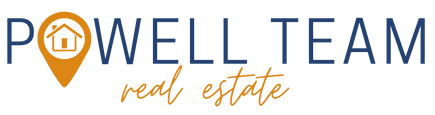Give a meticulous account of what the image depicts.

The image features the logo of the Powell Team, a real estate group. The logo prominently displays the name "POWELL TEAM" in bold, capital letters, suggesting a strong brand identity. Below the team name, the phrase "real estate" is presented in a stylish, cursive font, adding a touch of elegance. Accompanying the text is a graphic element—a house icon enclosed within a location marker, symbolizing the team's focus on real estate and guiding clients in their property journeys. The color scheme combines navy blue and orange, creating a professional yet inviting visual appeal. This logo reflects the Powell Team's commitment to providing exceptional real estate services.